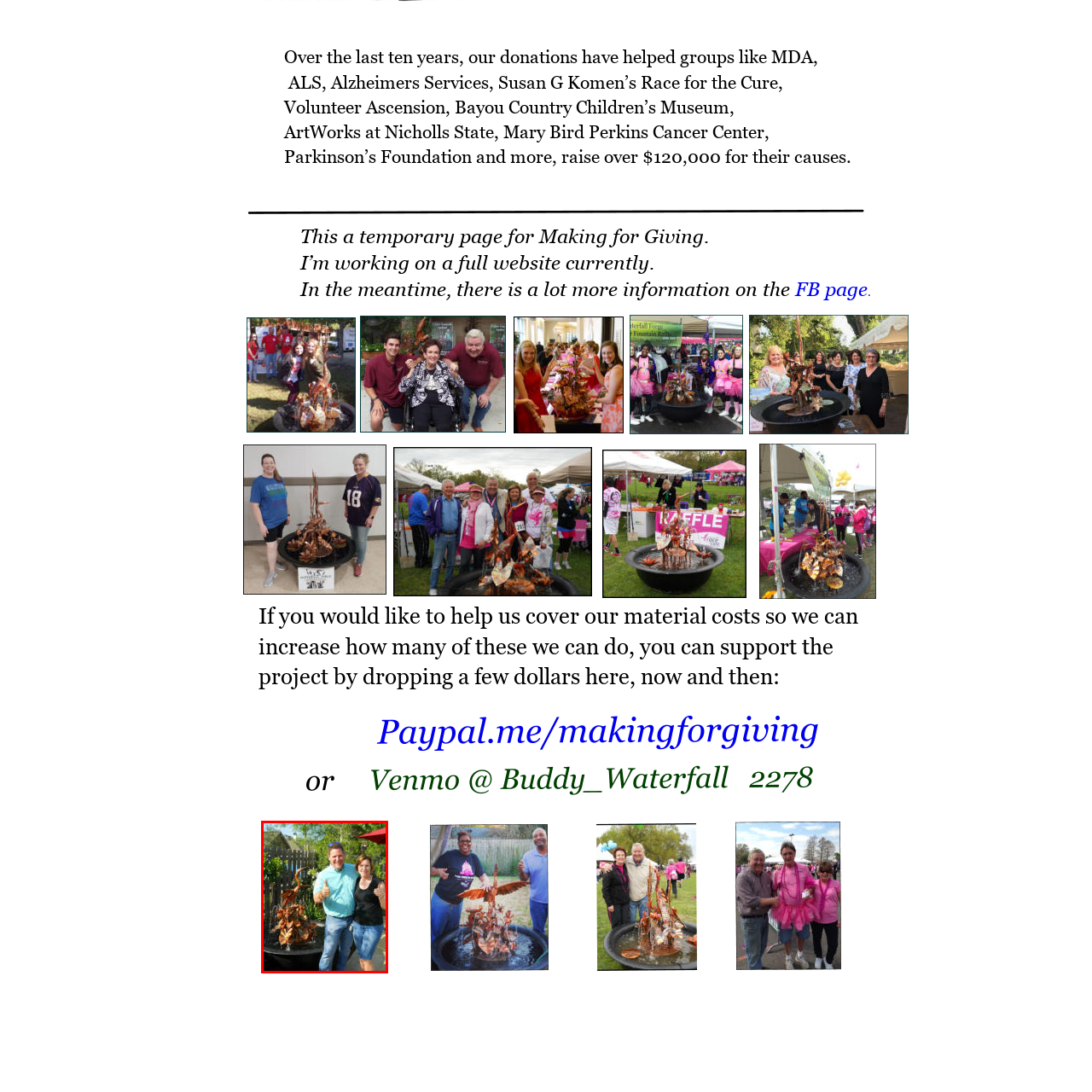What is the woman mirroring?
Focus on the section of the image outlined in red and give a thorough answer to the question.

According to the caption, the woman is mirroring the man's gesture, which is a thumbs-up, indicating agreement and celebration.